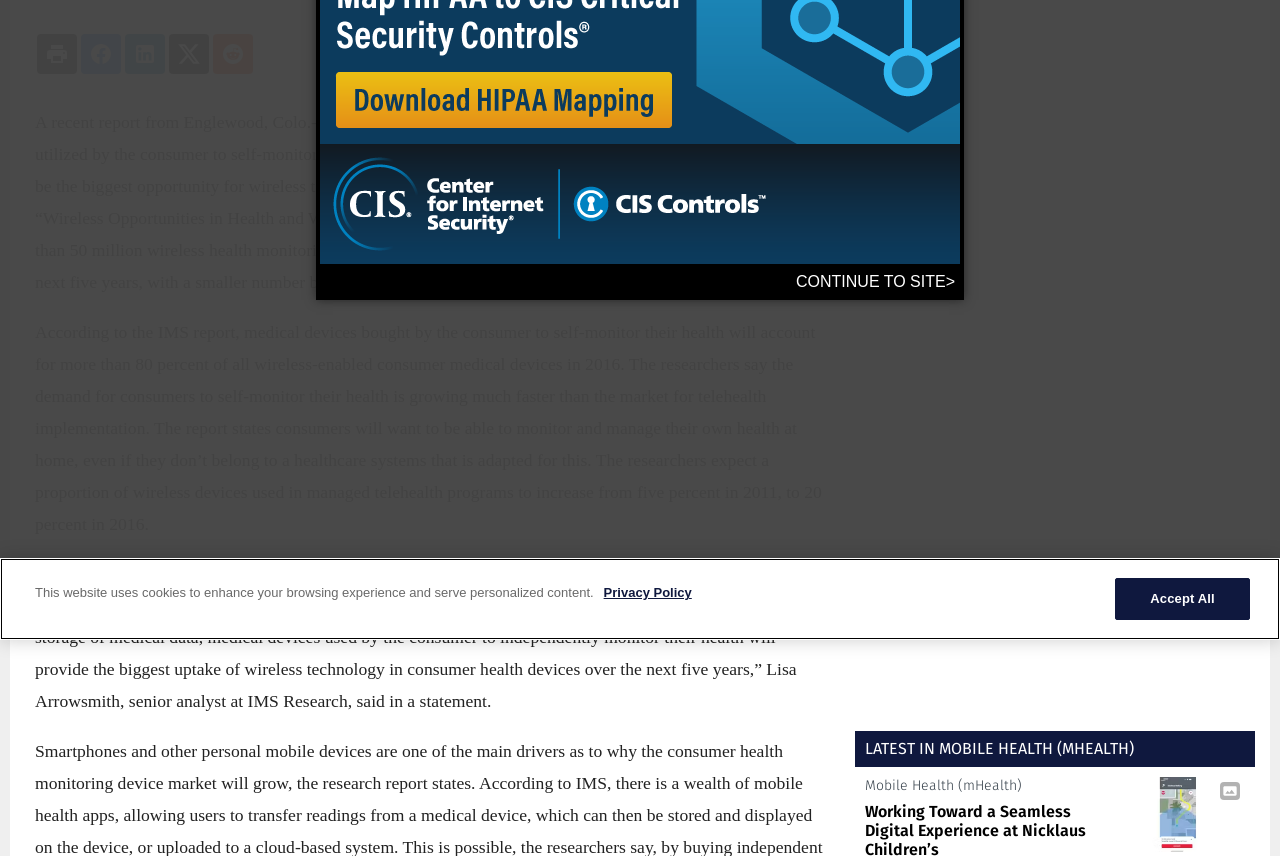Identify the bounding box of the UI component described as: "Latest in Mobile Health (mHealth)".

[0.676, 0.863, 0.886, 0.885]